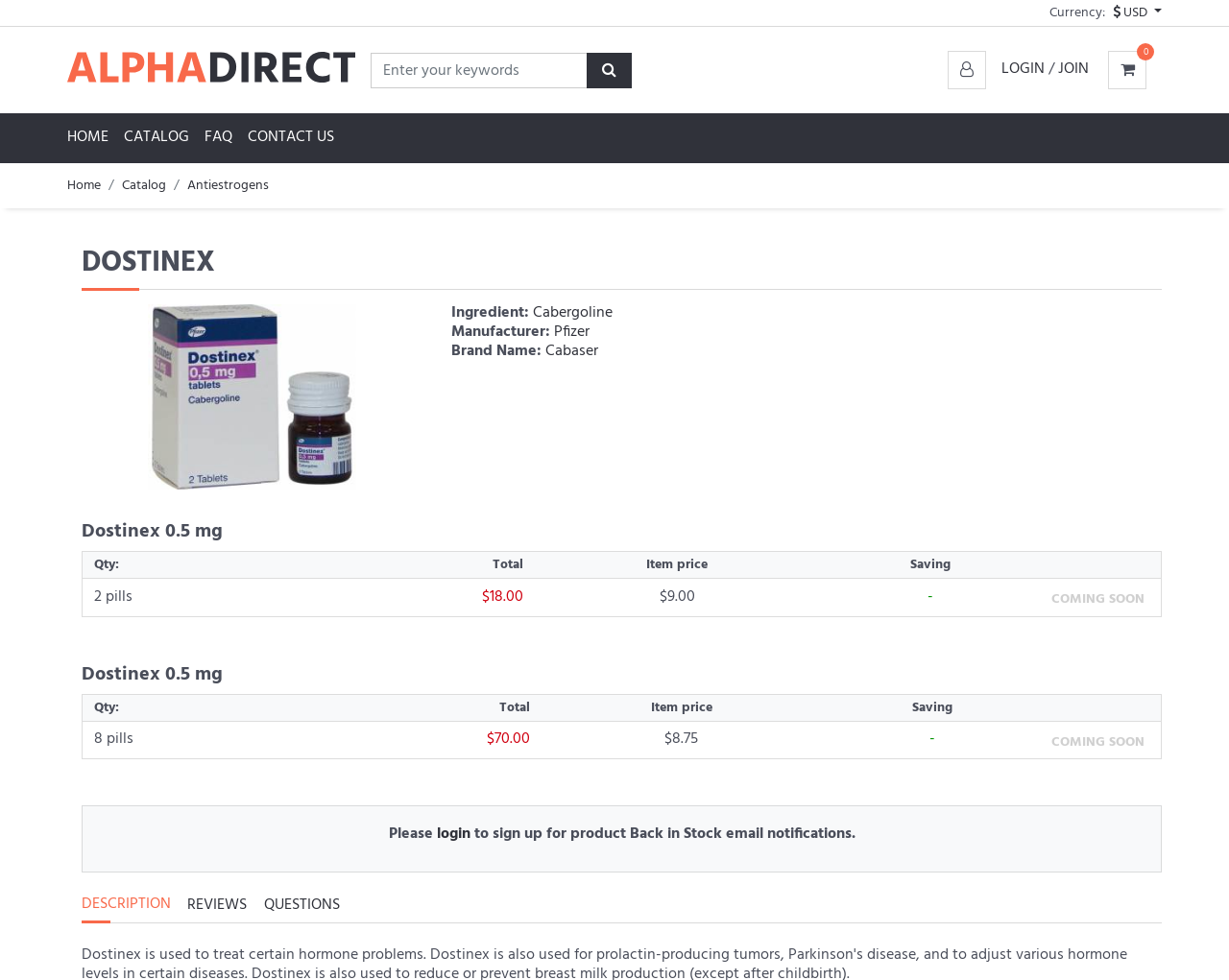Please identify the bounding box coordinates of the region to click in order to complete the given instruction: "Click on the 'Privacy Policy' link". The coordinates should be four float numbers between 0 and 1, i.e., [left, top, right, bottom].

None